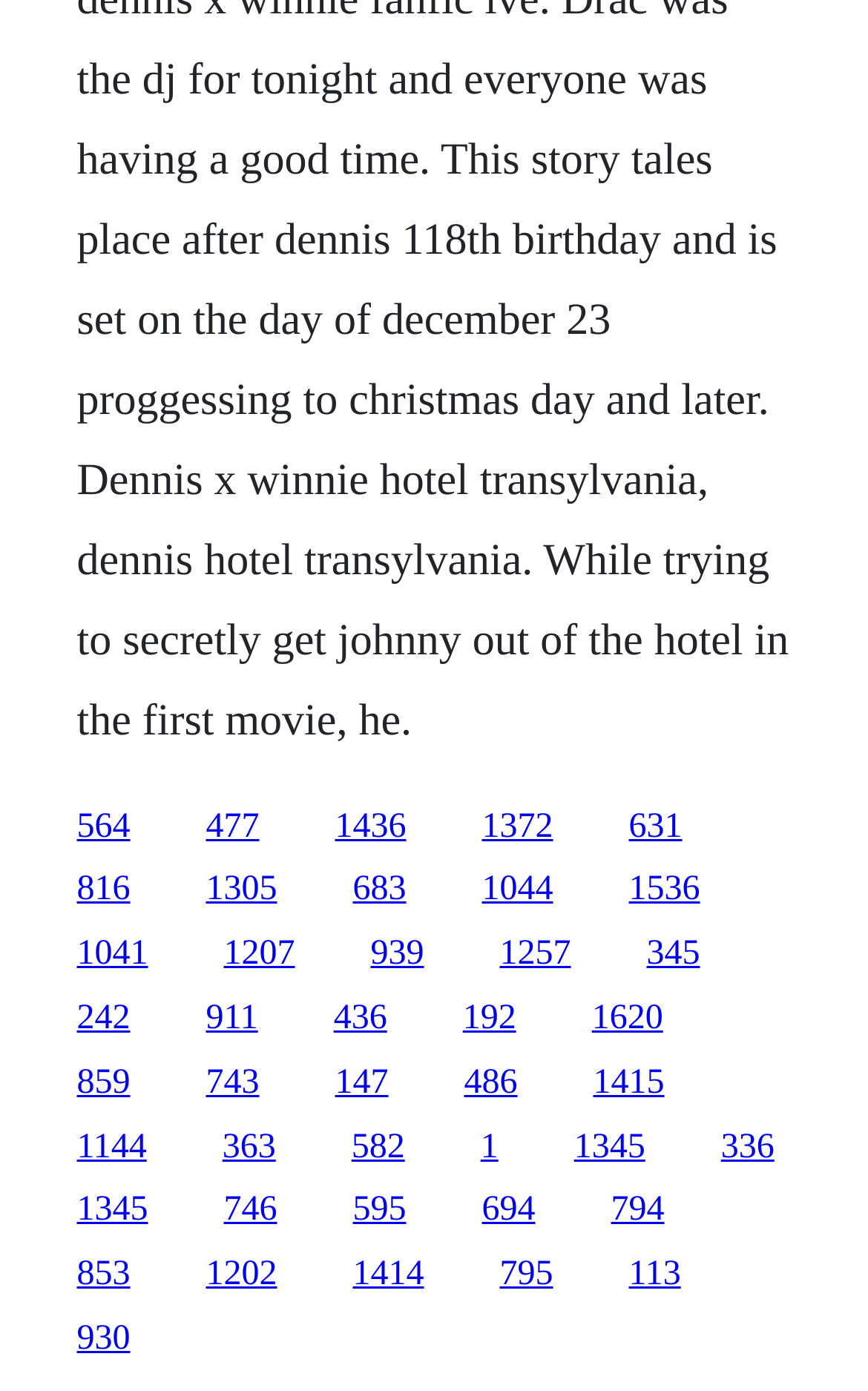Provide the bounding box coordinates in the format (top-left x, top-left y, bottom-right x, bottom-right y). All values are floating point numbers between 0 and 1. Determine the bounding box coordinate of the UI element described as: 242

[0.088, 0.718, 0.15, 0.746]